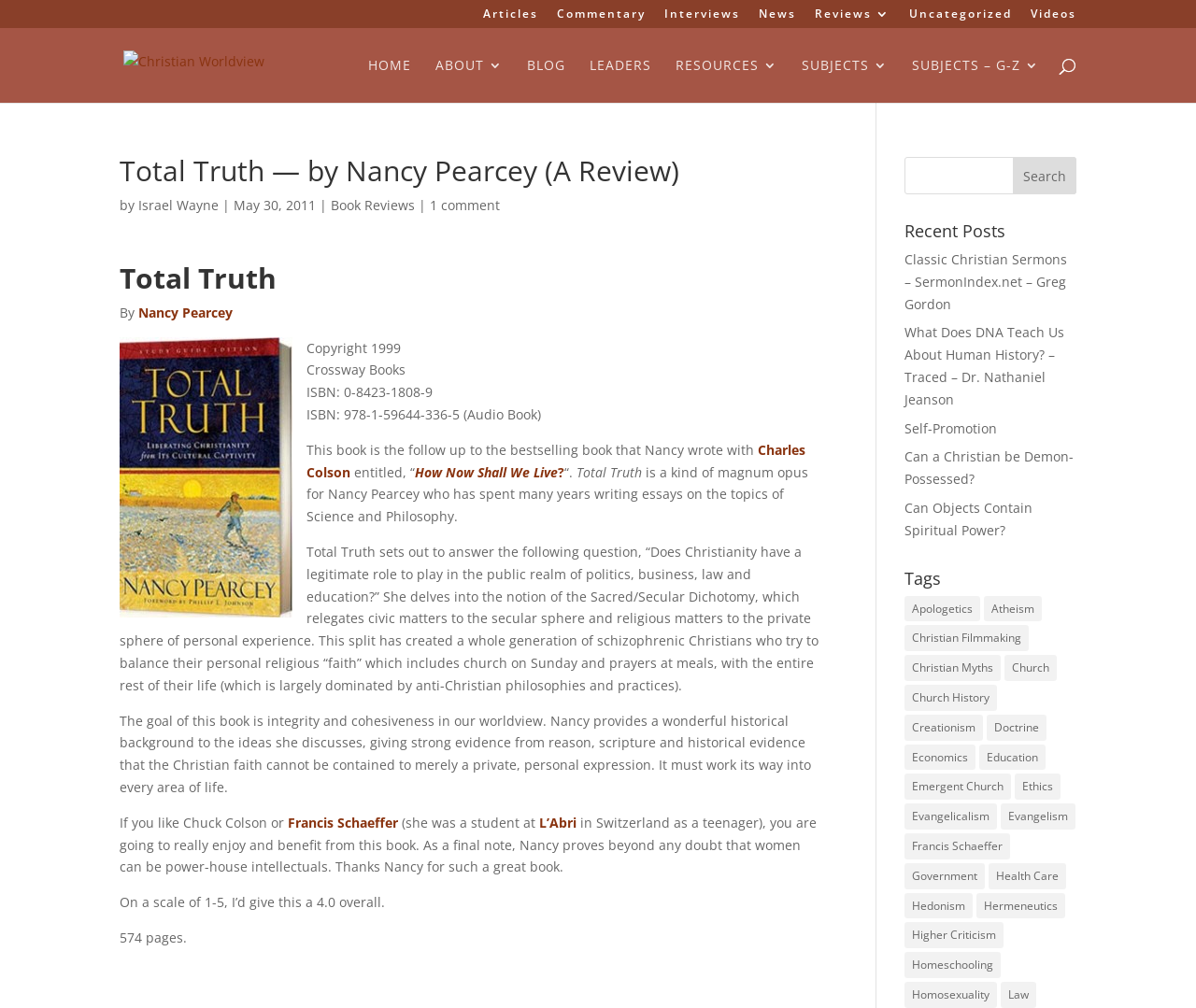Locate the bounding box coordinates of the area to click to fulfill this instruction: "Click on the 'Reviews' link". The bounding box should be presented as four float numbers between 0 and 1, in the order [left, top, right, bottom].

[0.277, 0.195, 0.347, 0.212]